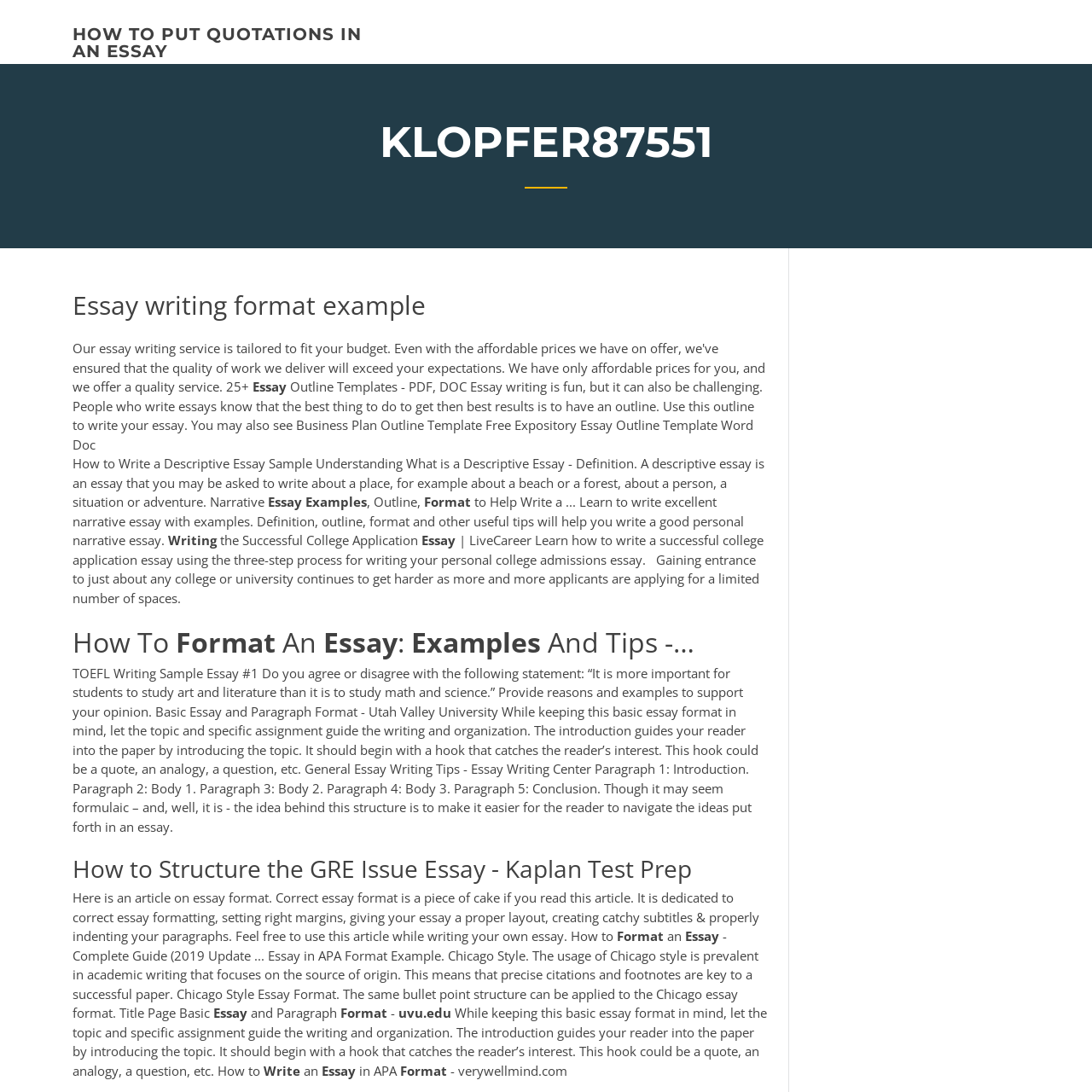What is the purpose of an outline in essay writing?
From the image, provide a succinct answer in one word or a short phrase.

To get the best results